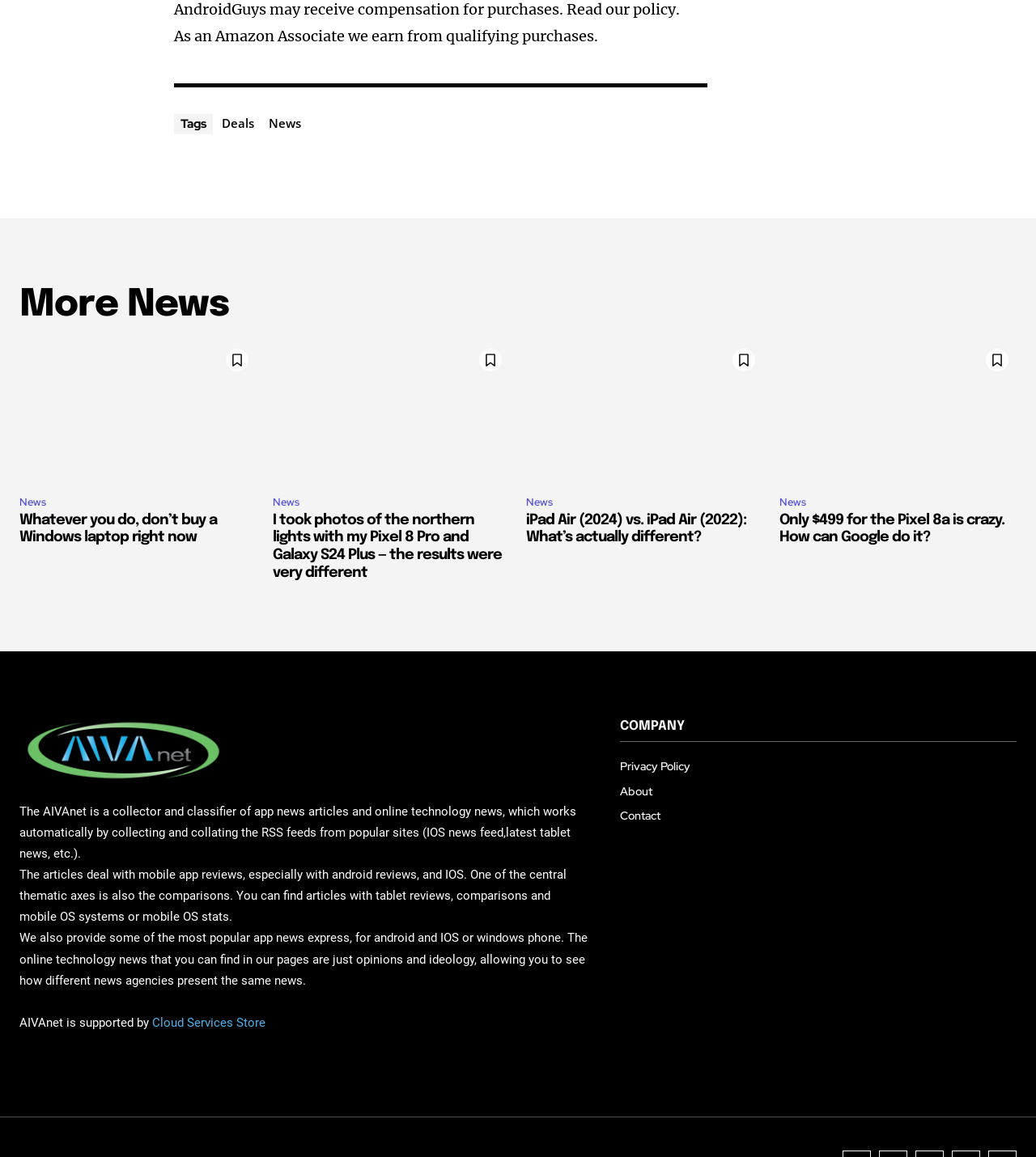Can you specify the bounding box coordinates for the region that should be clicked to fulfill this instruction: "Visit the 'About' page".

[0.598, 0.673, 0.981, 0.695]